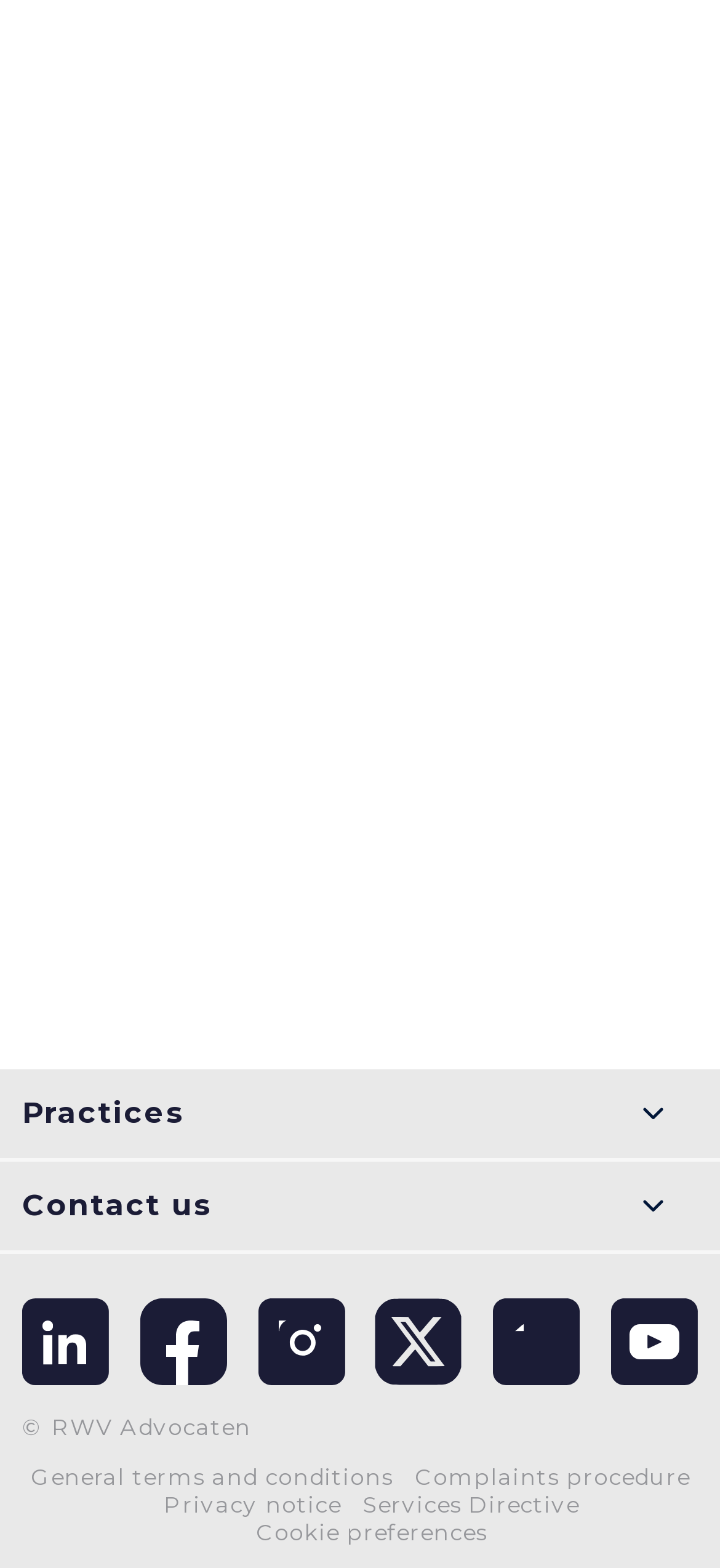Please find the bounding box coordinates of the element's region to be clicked to carry out this instruction: "Read the article about Indexation of maintenance payments 2024".

[0.077, 0.24, 0.923, 0.62]